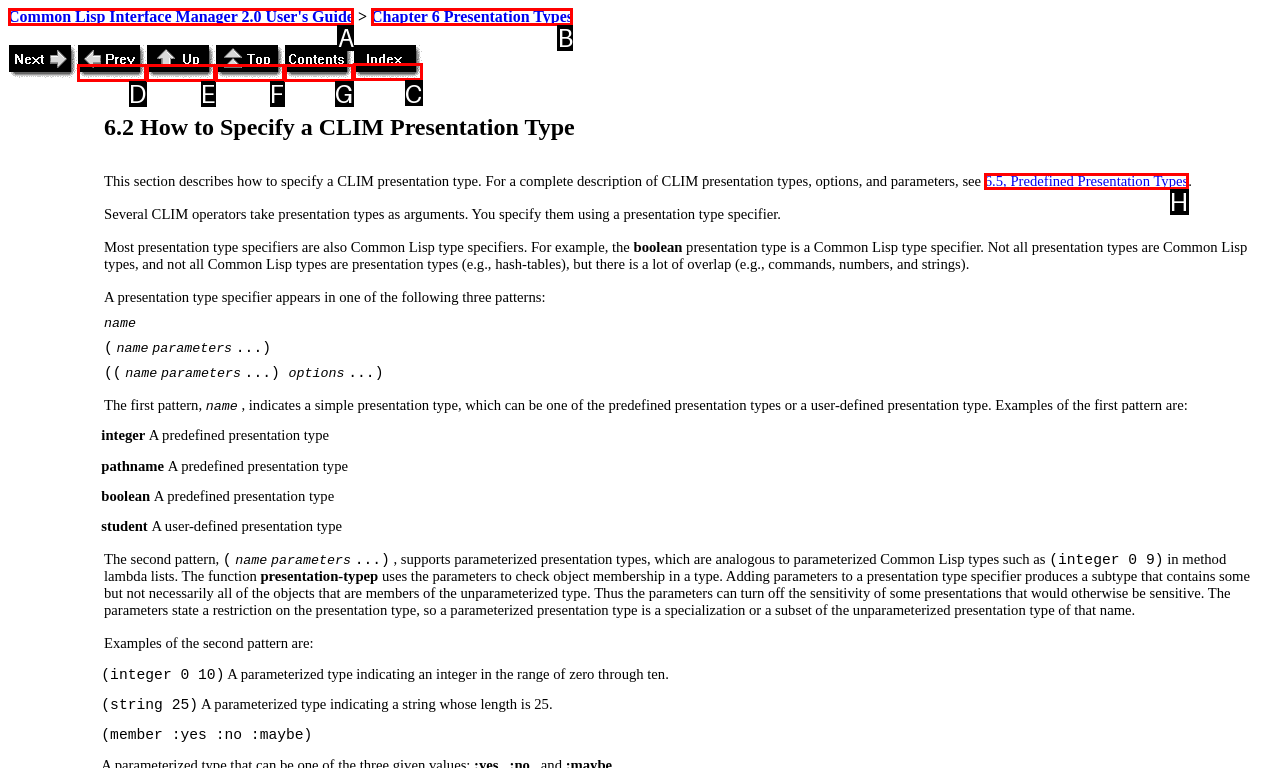Select the appropriate bounding box to fulfill the task: View Index Respond with the corresponding letter from the choices provided.

C